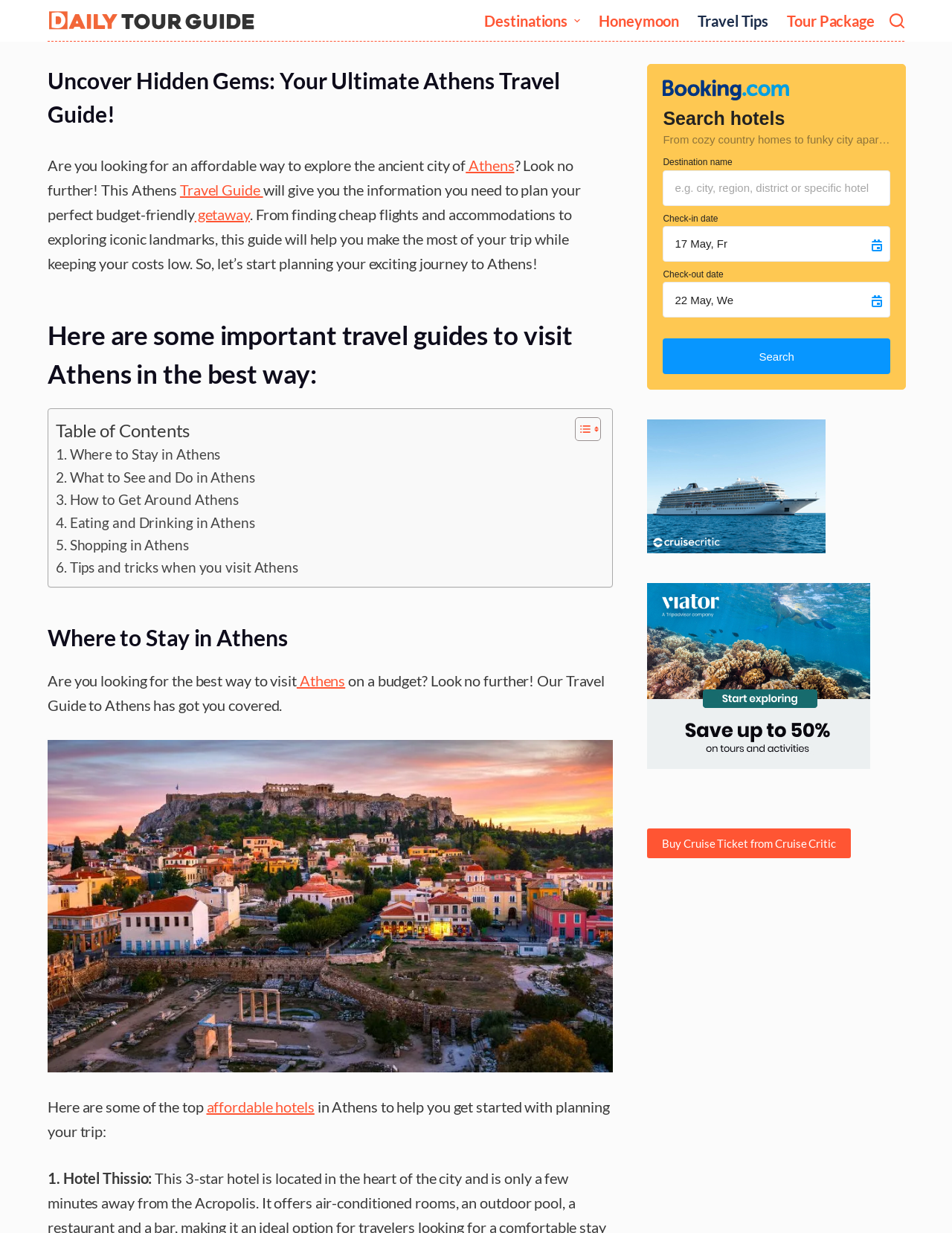Please find and give the text of the main heading on the webpage.

Uncover Hidden Gems: Your Ultimate Athens Travel Guide!